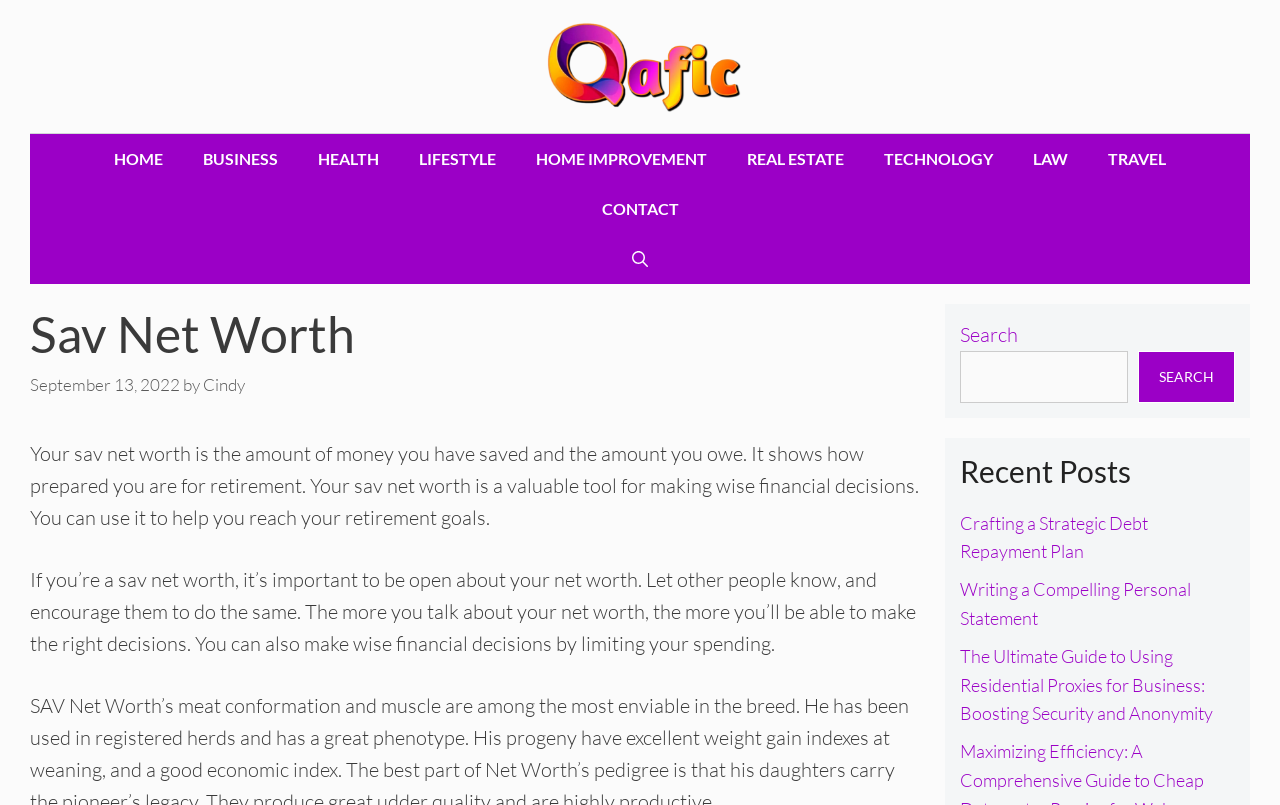Provide the bounding box coordinates for the area that should be clicked to complete the instruction: "Read the article Crafting a Strategic Debt Repayment Plan".

[0.75, 0.635, 0.897, 0.699]